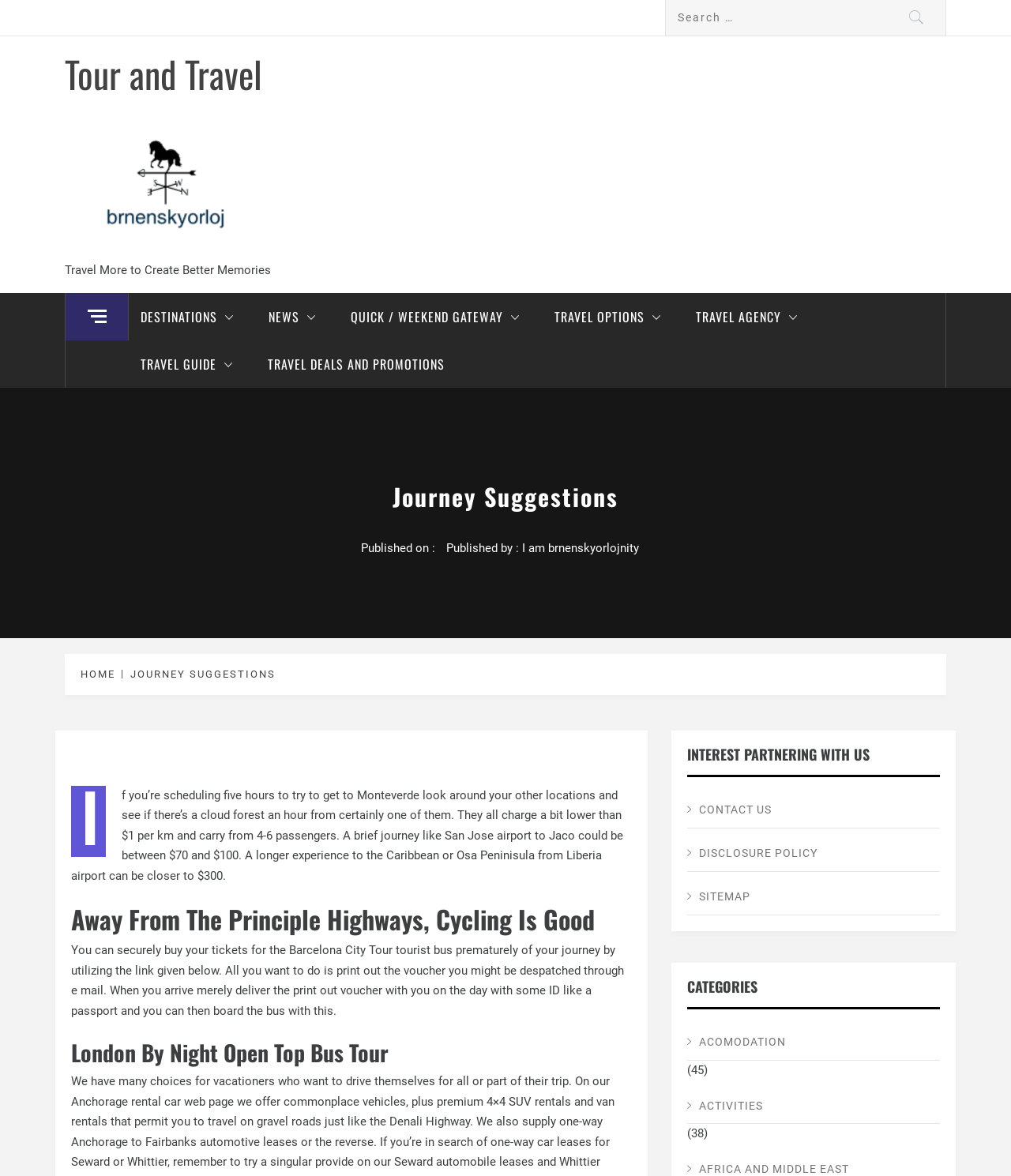Please identify the coordinates of the bounding box that should be clicked to fulfill this instruction: "Read Journey Suggestions".

[0.064, 0.41, 0.936, 0.445]